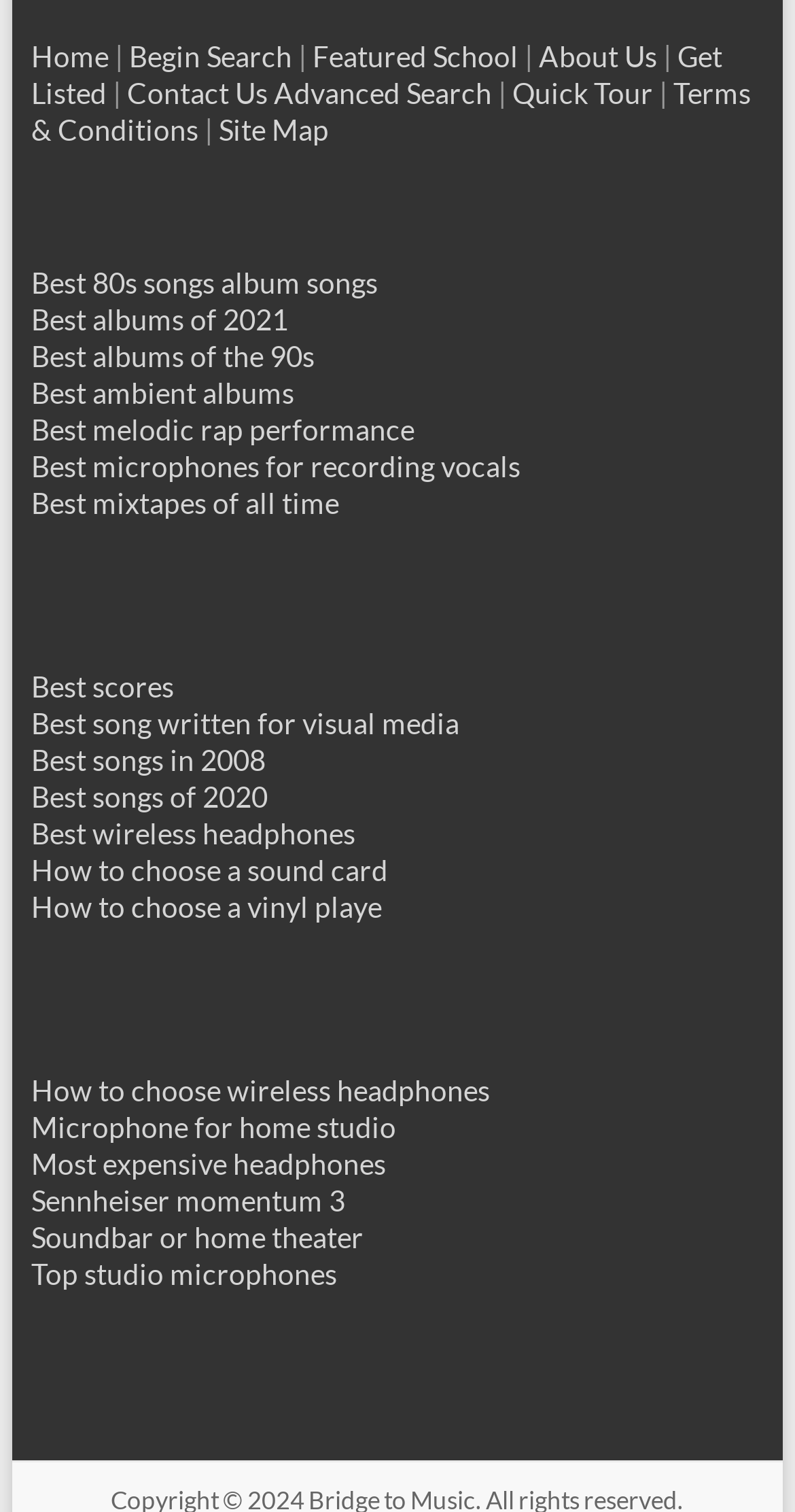Answer the question using only one word or a concise phrase: How many sections are there on the webpage?

3